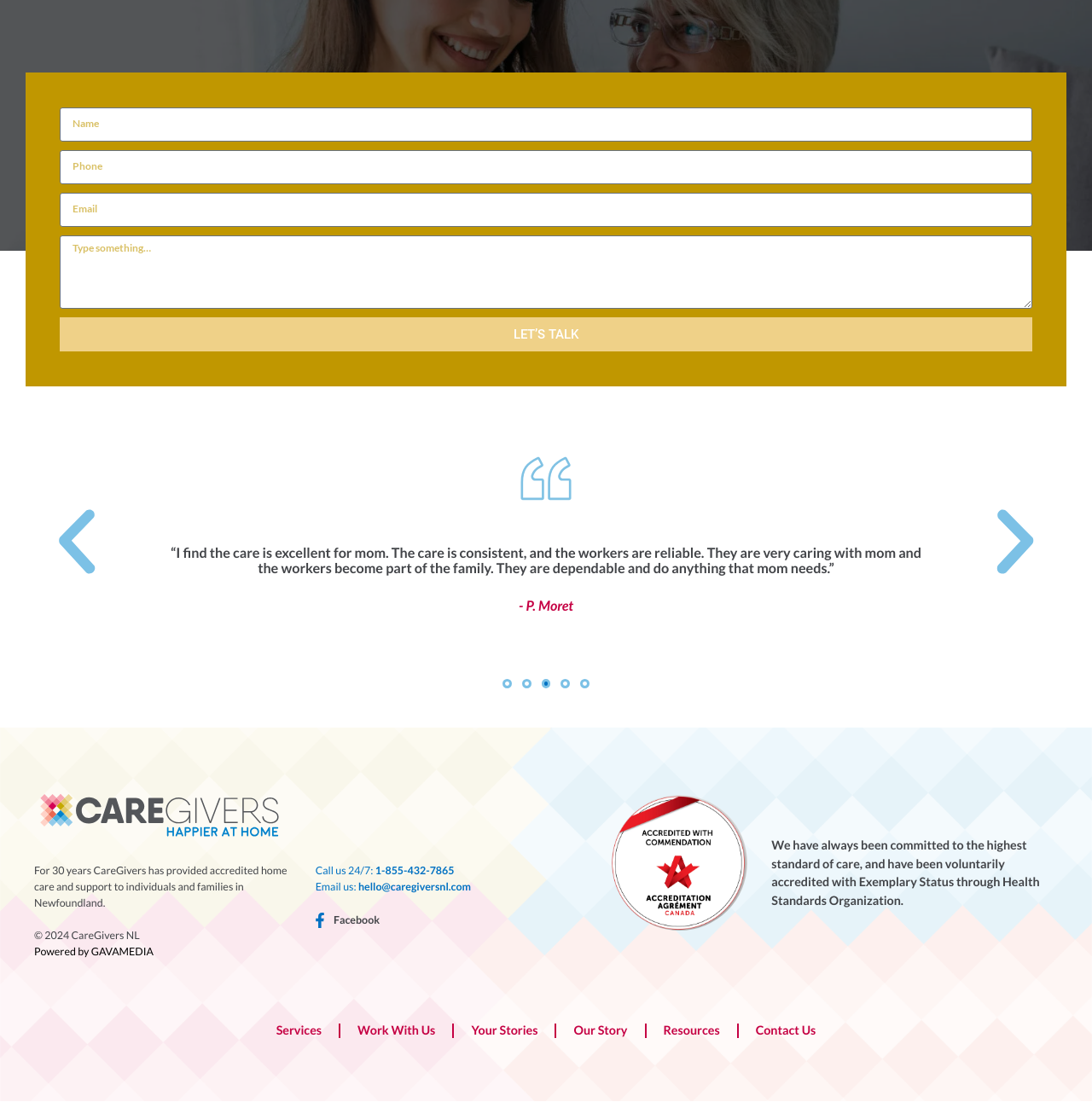Locate the bounding box of the UI element described by: "name="form_fields[name]" placeholder="Name"" in the given webpage screenshot.

[0.055, 0.097, 0.945, 0.128]